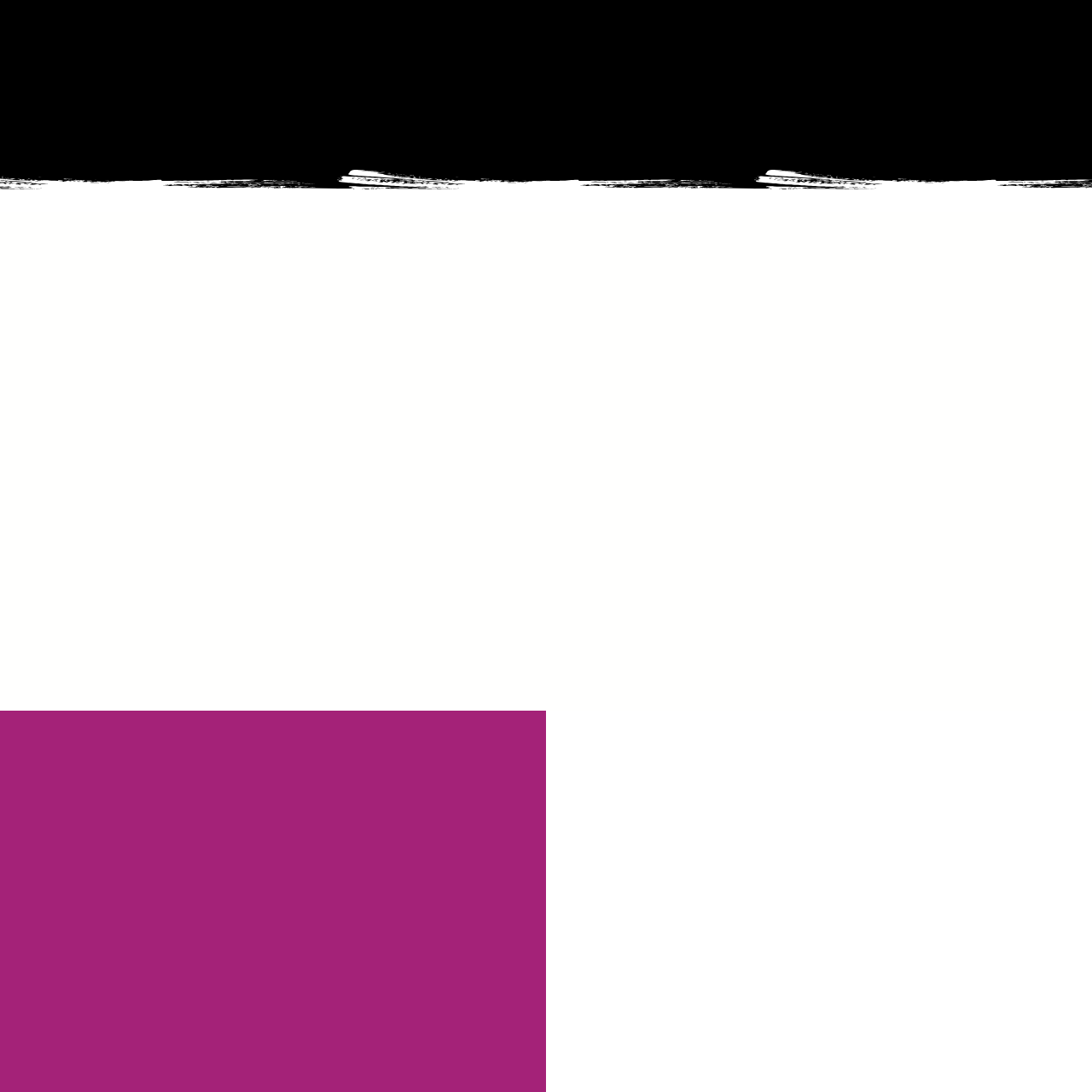What is the design of the button?
Analyze the image highlighted by the red bounding box and give a detailed response to the question using the information from the image.

The button's design is intentionally minimalistic, making it easily recognizable and accessible, which is essential for promoting user engagement and enhancing activity participation in the context of physical well-being.